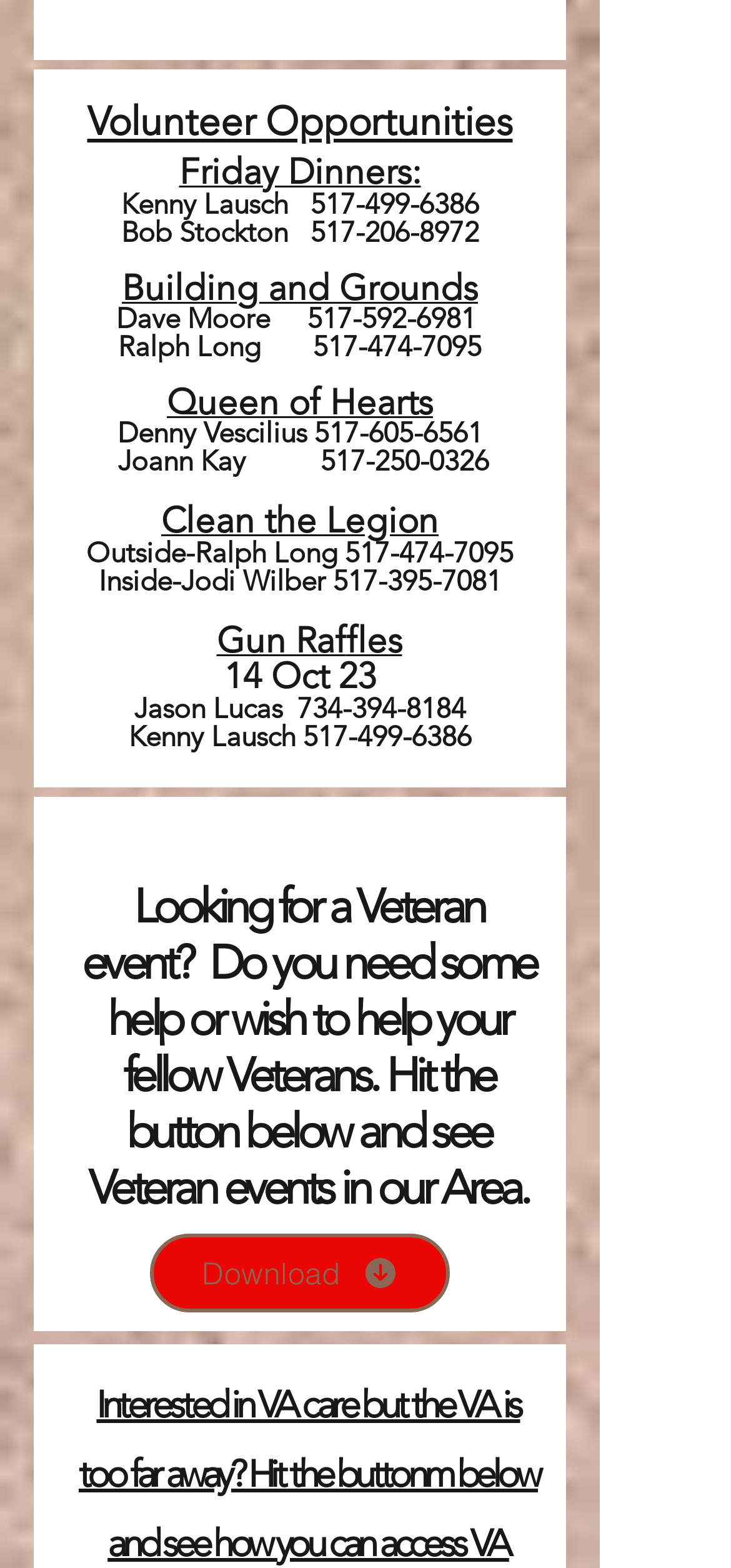How many phone numbers are listed on the webpage?
Using the image provided, answer with just one word or phrase.

11